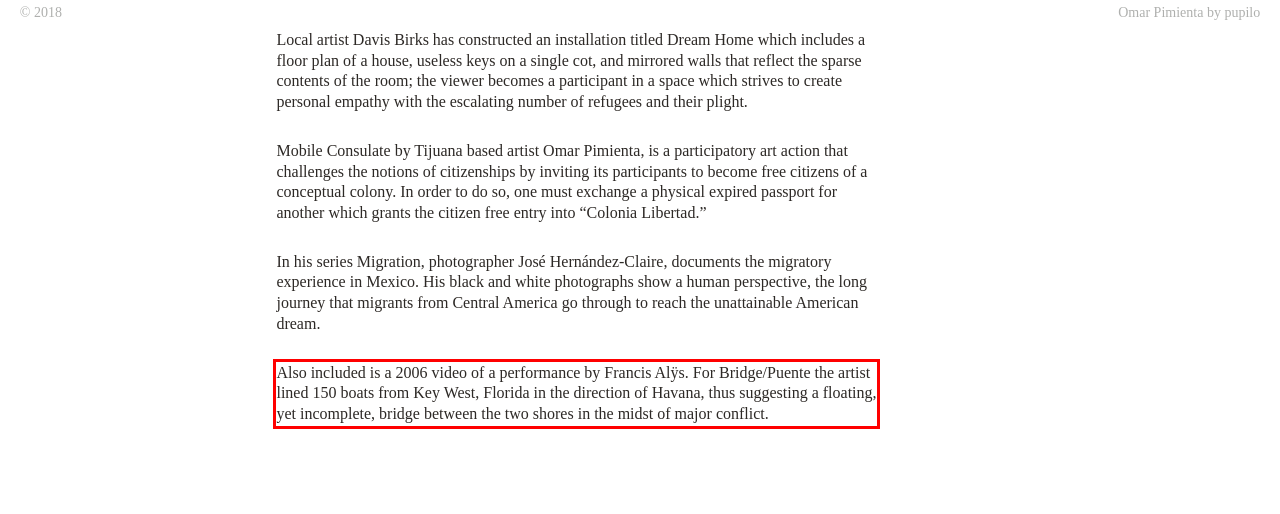Given a screenshot of a webpage containing a red bounding box, perform OCR on the text within this red bounding box and provide the text content.

Also included is a 2006 video of a performance by Francis Alÿs. For Bridge/Puente the artist lined 150 boats from Key West, Florida in the direction of Havana, thus suggesting a floating, yet incomplete, bridge between the two shores in the midst of major conflict.